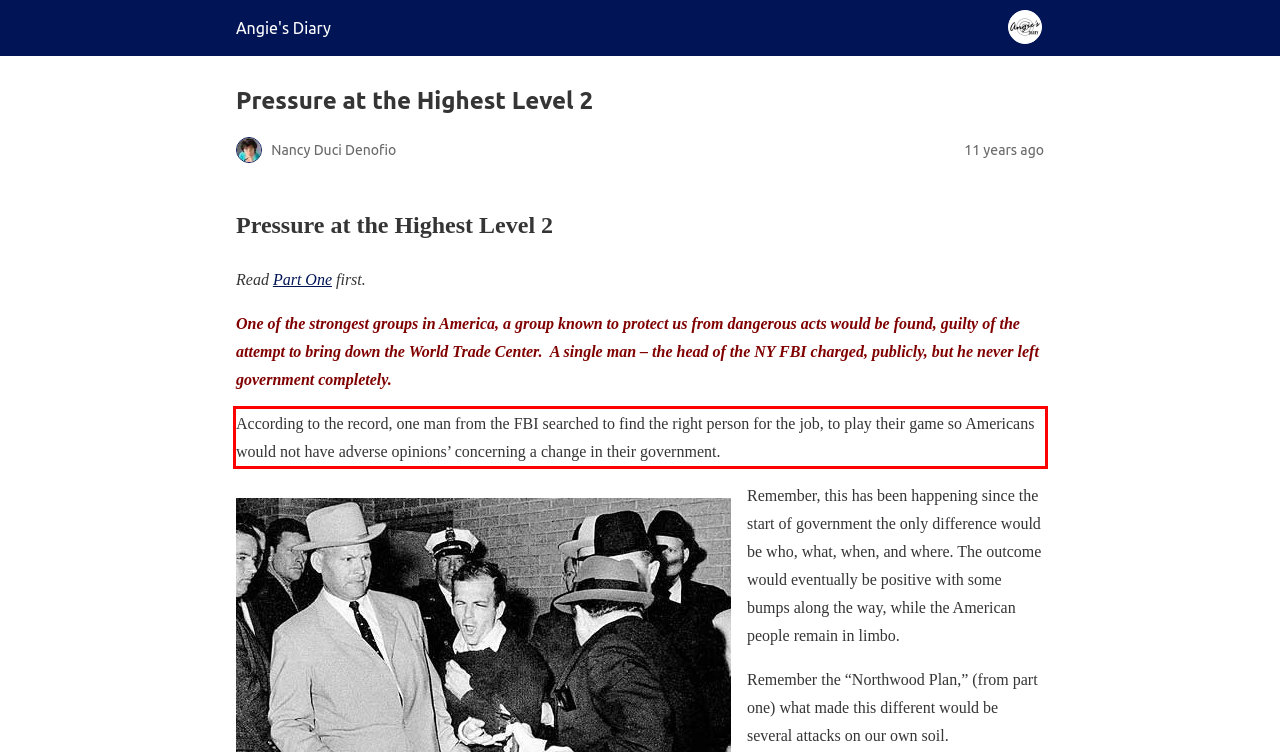Within the screenshot of the webpage, there is a red rectangle. Please recognize and generate the text content inside this red bounding box.

According to the record, one man from the FBI searched to find the right person for the job, to play their game so Americans would not have adverse opinions’ concerning a change in their government.